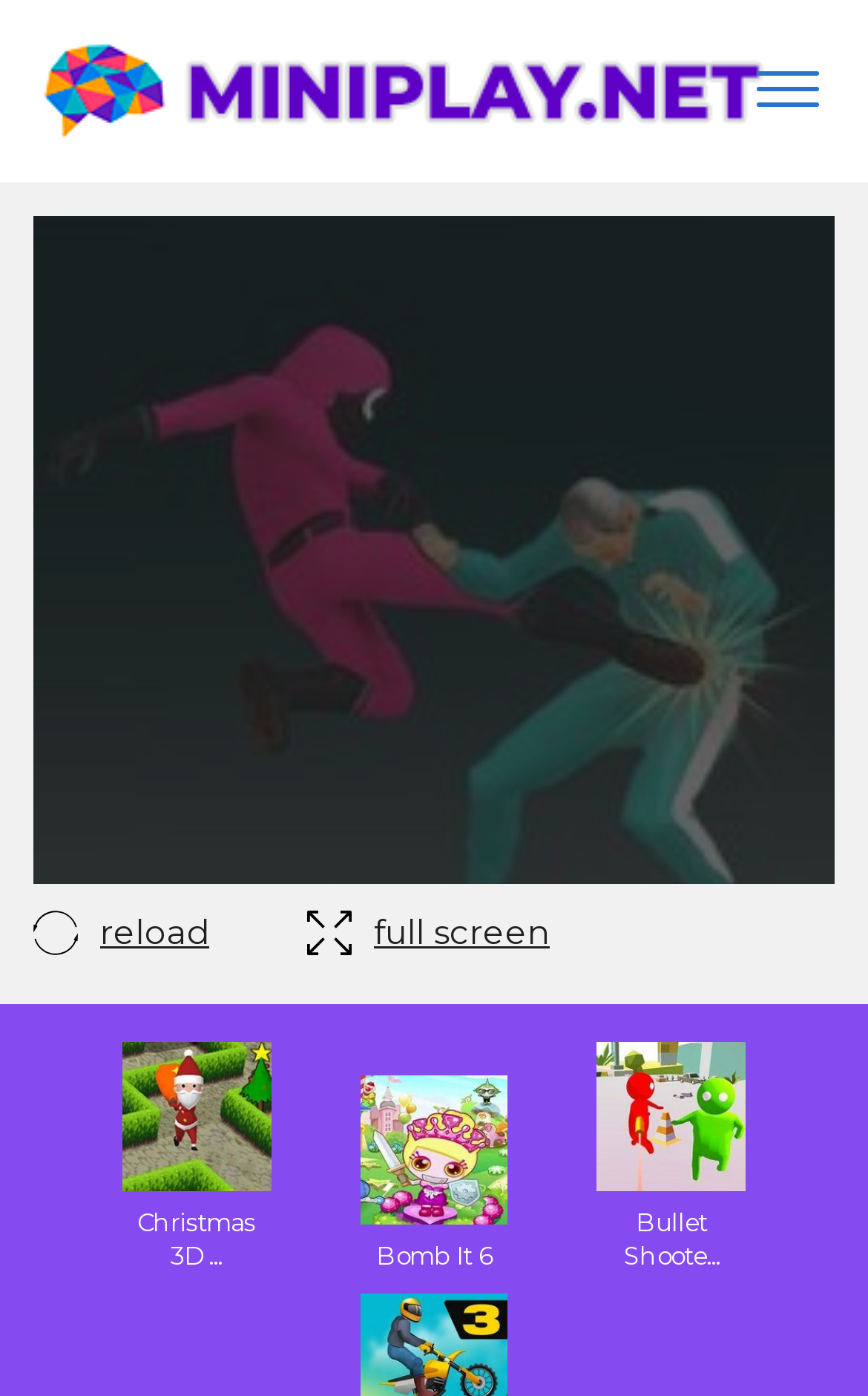What is the function of the 'full screen' link?
Give a comprehensive and detailed explanation for the question.

The 'full screen' link is located within the iframe, which is likely to be the game container. The presence of this link suggests that it is used to enter full screen mode, possibly to provide a more immersive gaming experience.